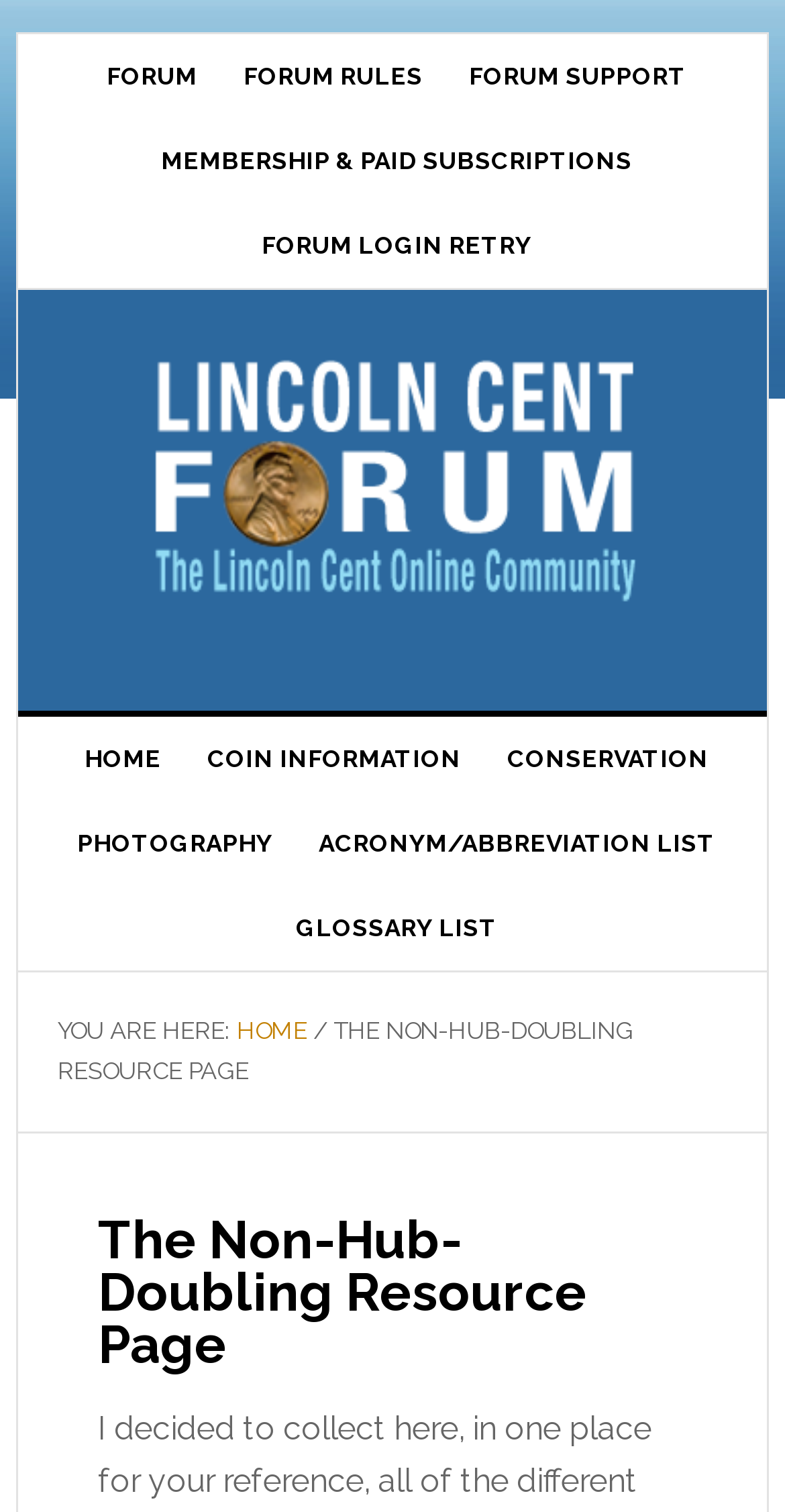What is the headline of the webpage?

LINCOLN CENT FORUM